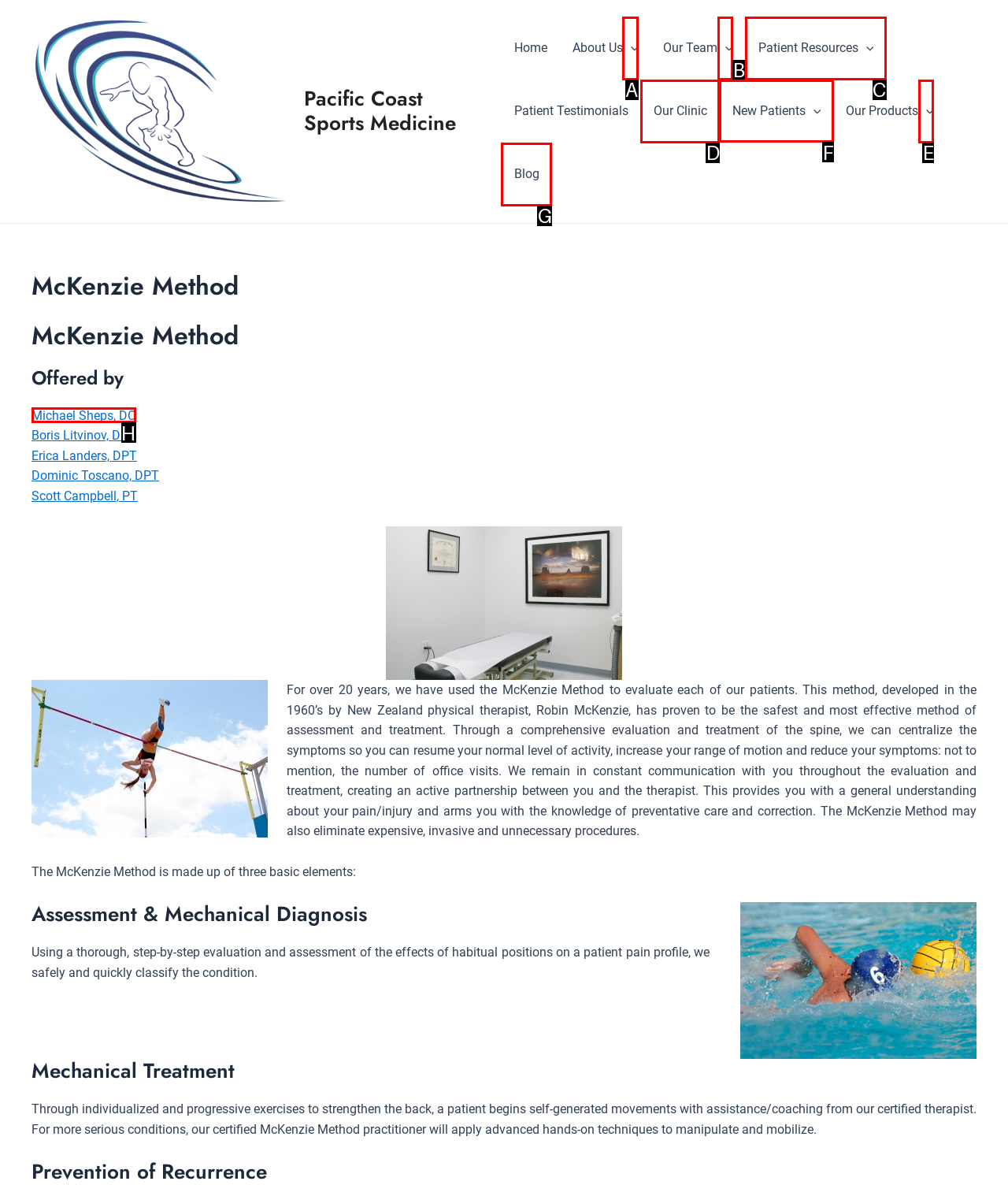Pick the HTML element that should be clicked to execute the task: Click on New Patients Menu Toggle
Respond with the letter corresponding to the correct choice.

F